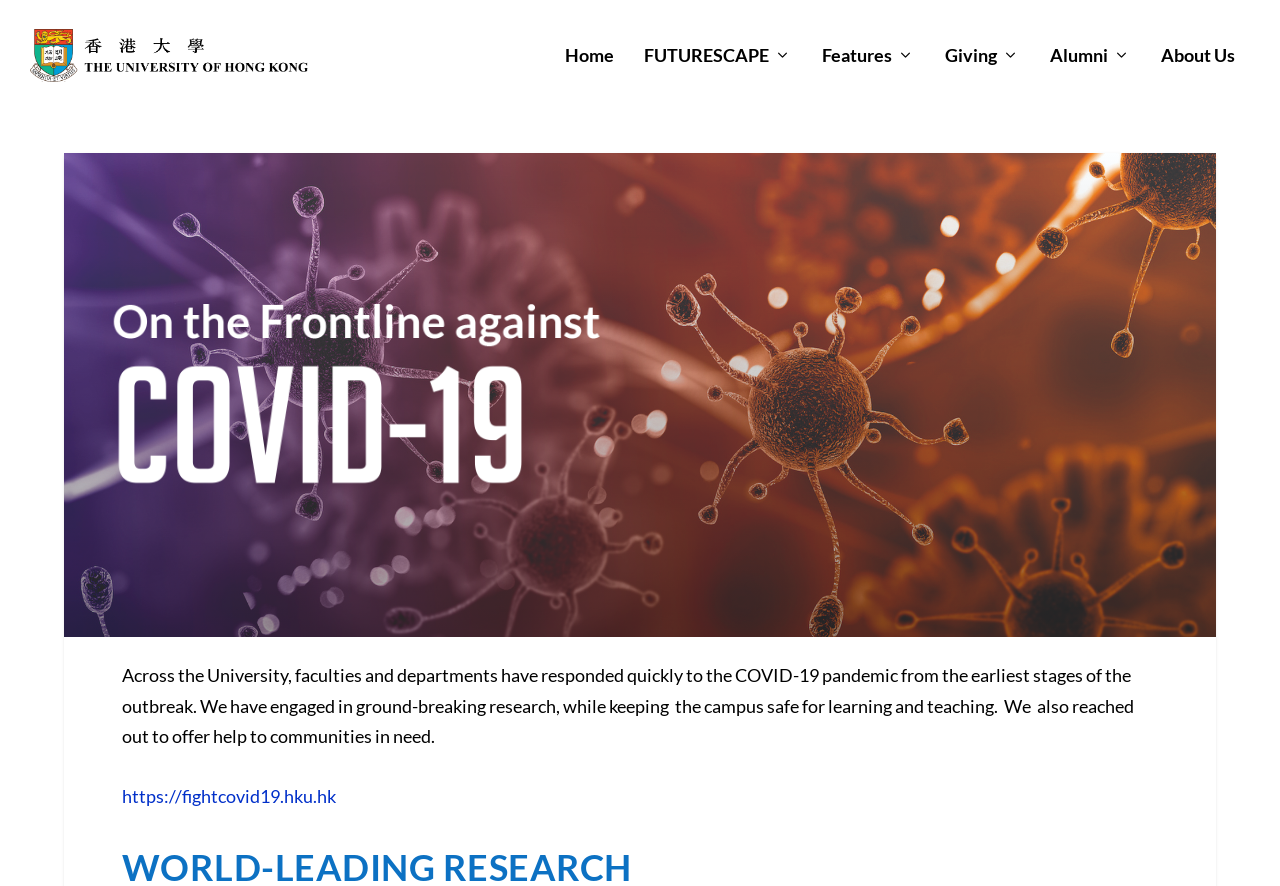What is the position of the 'Giving' text?
Look at the image and provide a short answer using one word or a phrase.

Top-right